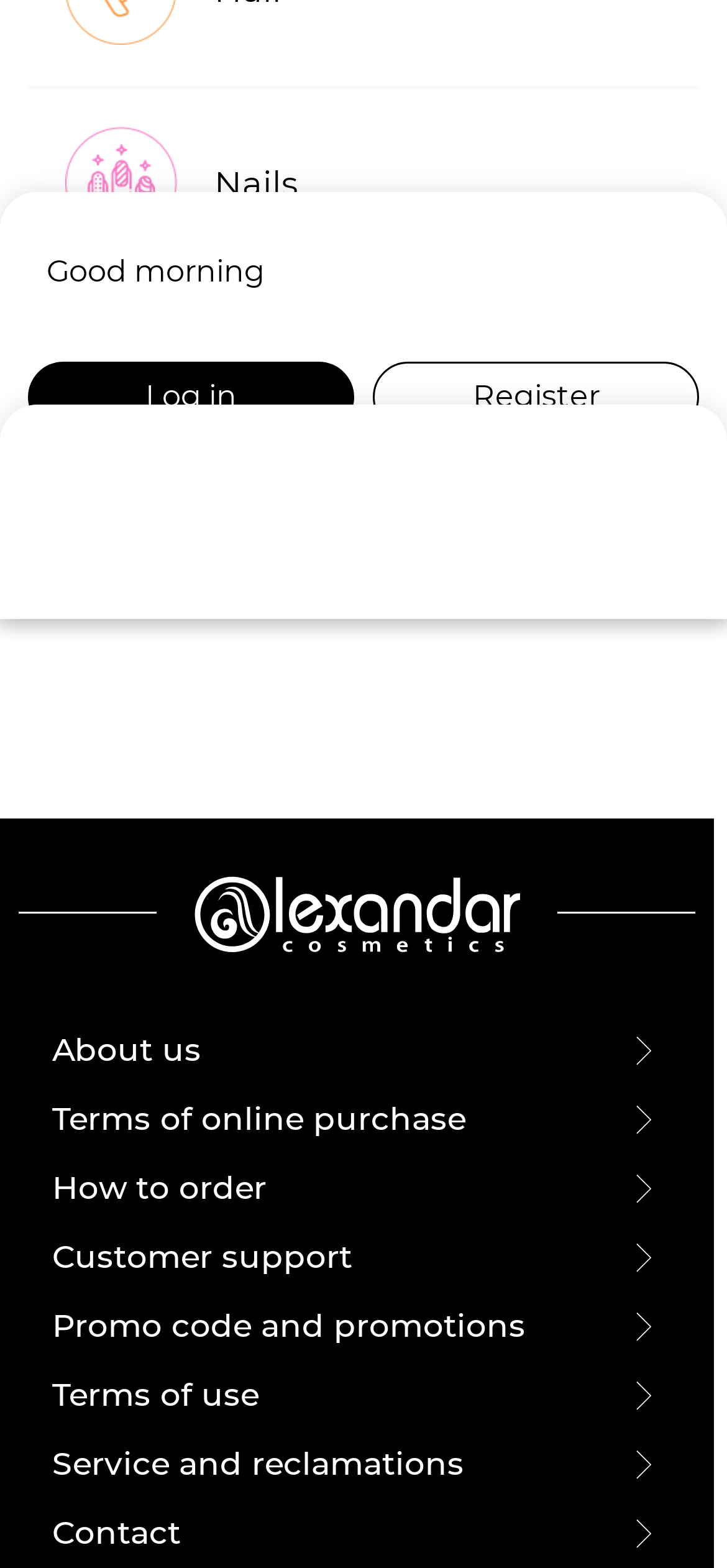Find the bounding box of the web element that fits this description: "About us".

[0.072, 0.654, 0.91, 0.698]